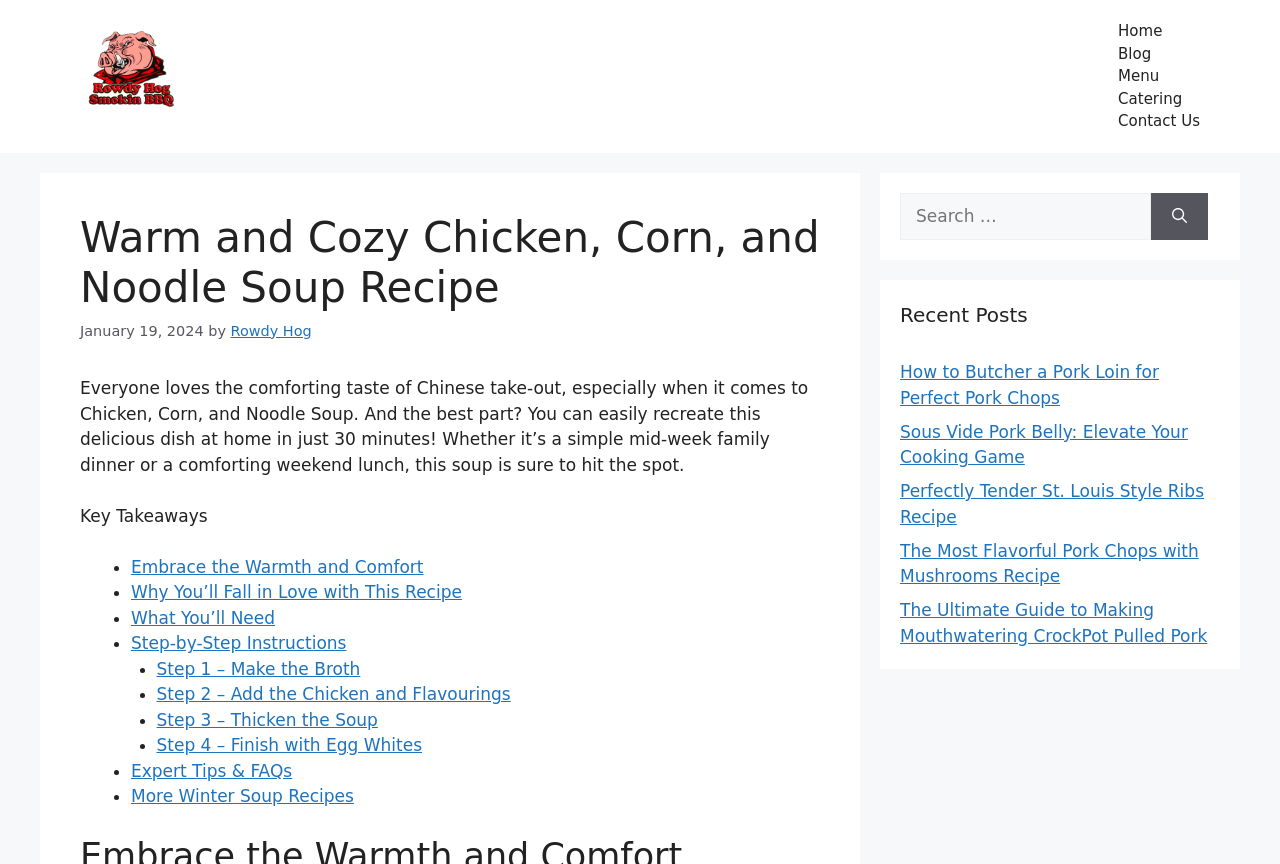Determine the bounding box coordinates (top-left x, top-left y, bottom-right x, bottom-right y) of the UI element described in the following text: Embrace the Warmth and Comfort

[0.102, 0.644, 0.331, 0.667]